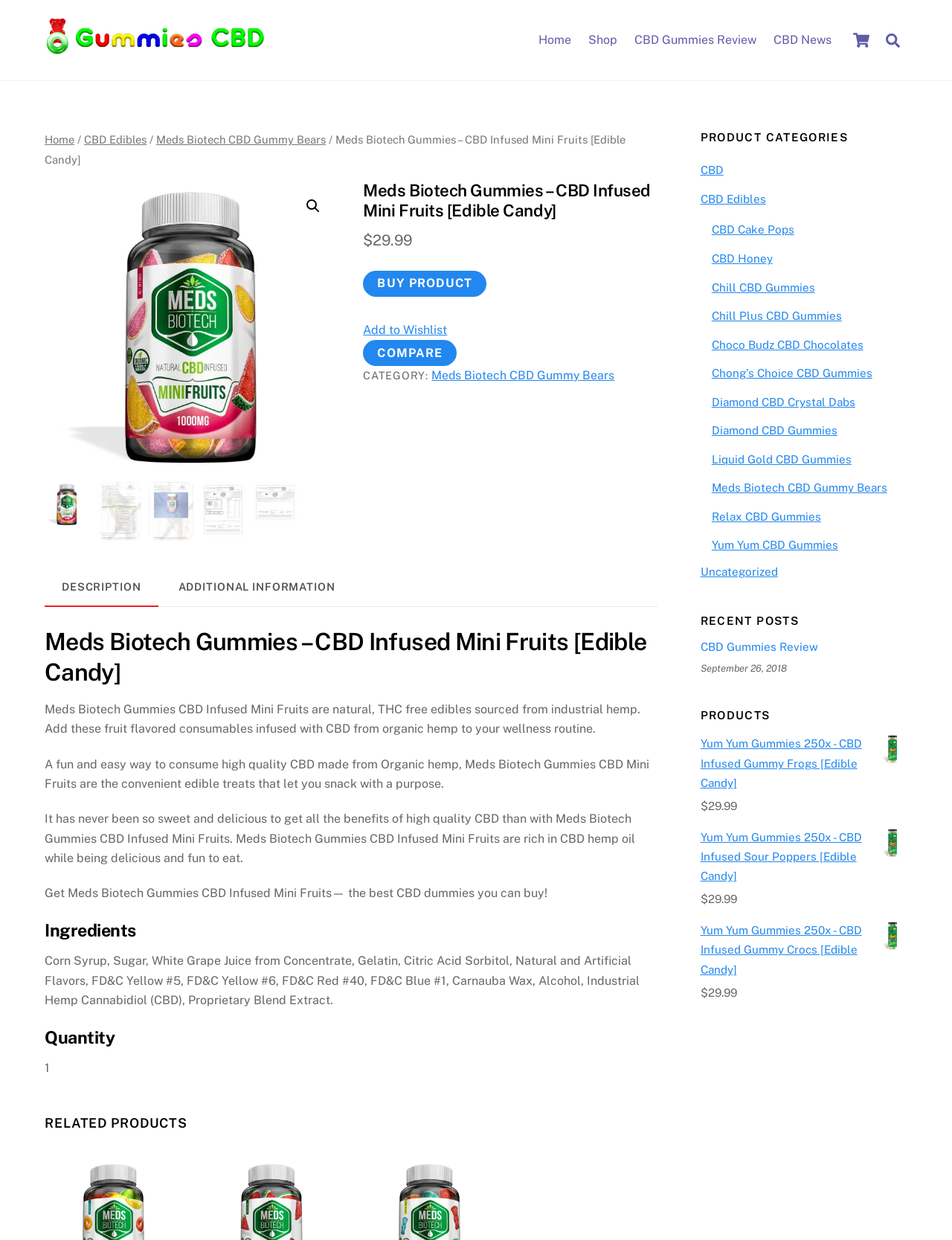Please analyze the image and give a detailed answer to the question:
What is the name of the product on this webpage?

I determined the answer by looking at the heading element with the text 'Meds Biotech Gummies – CBD Infused Mini Fruits [Edible Candy]' which is likely to be the product name.